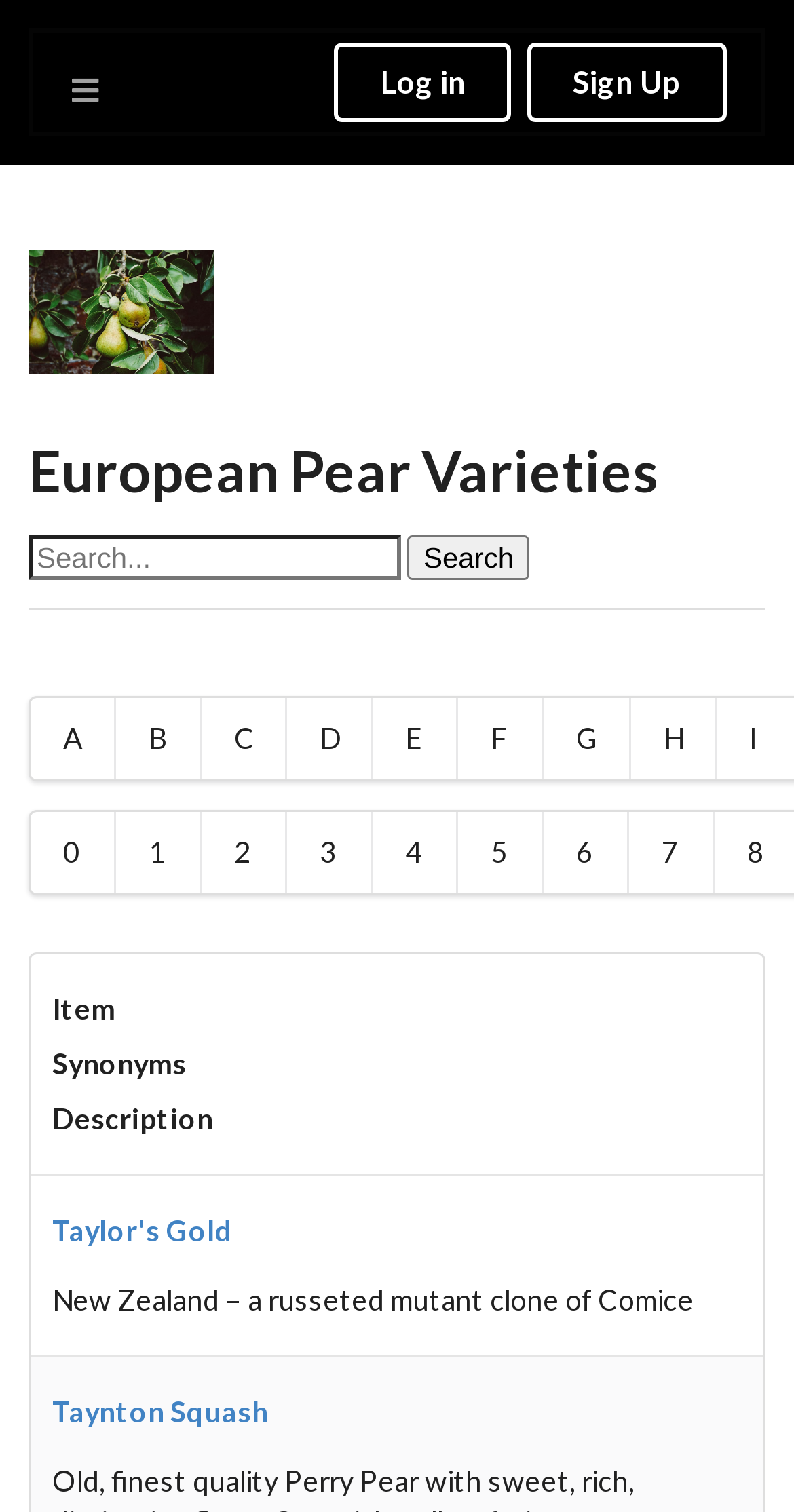Please mark the clickable region by giving the bounding box coordinates needed to complete this instruction: "View European Pear Varieties".

[0.036, 0.286, 0.964, 0.335]